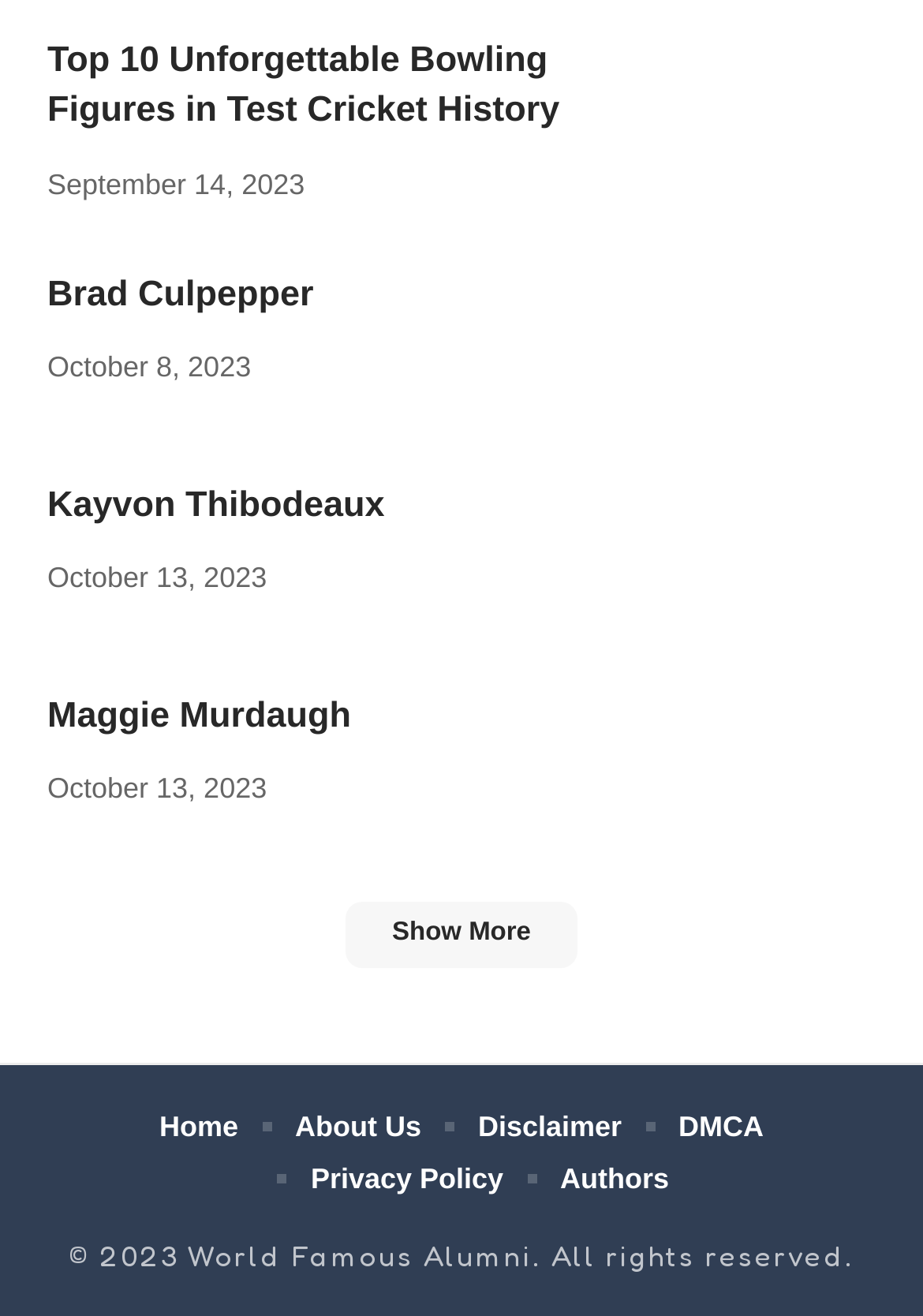Respond concisely with one word or phrase to the following query:
How many images are there on the webpage?

4